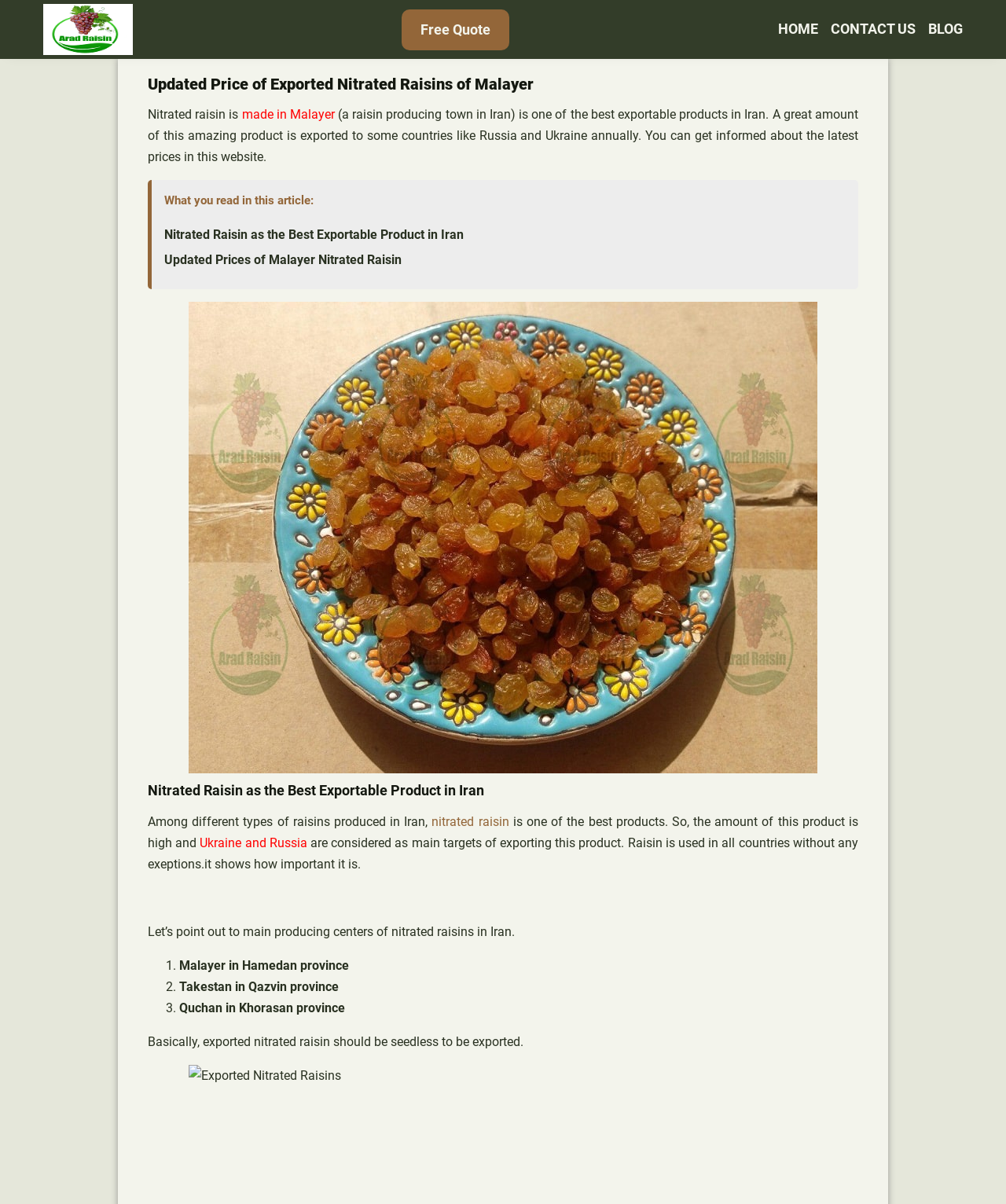Where is nitrated raisin mainly produced in Iran?
Give a one-word or short phrase answer based on the image.

Malayer